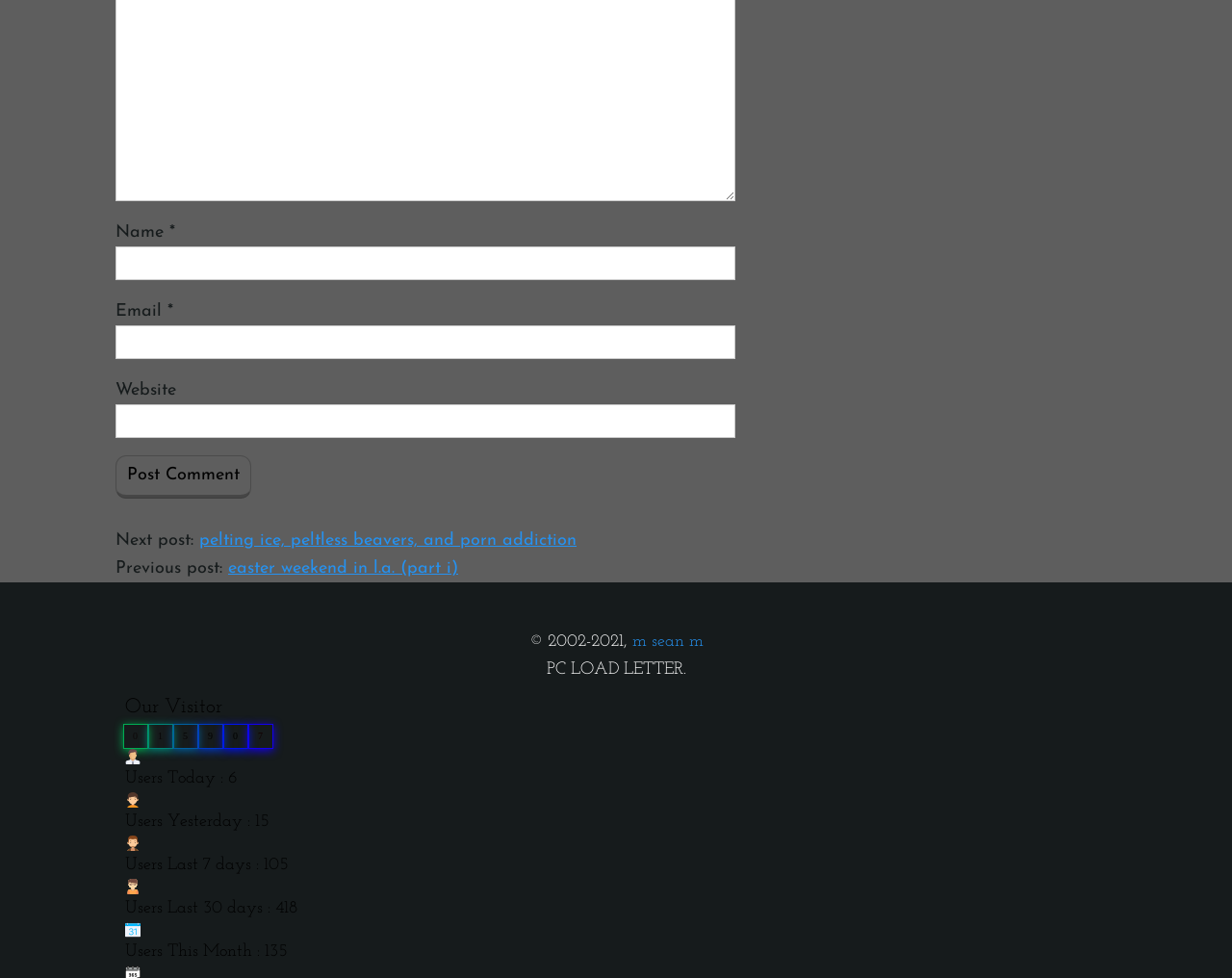Given the following UI element description: "alt="Design Space Architecture Yorkshire"", find the bounding box coordinates in the webpage screenshot.

None